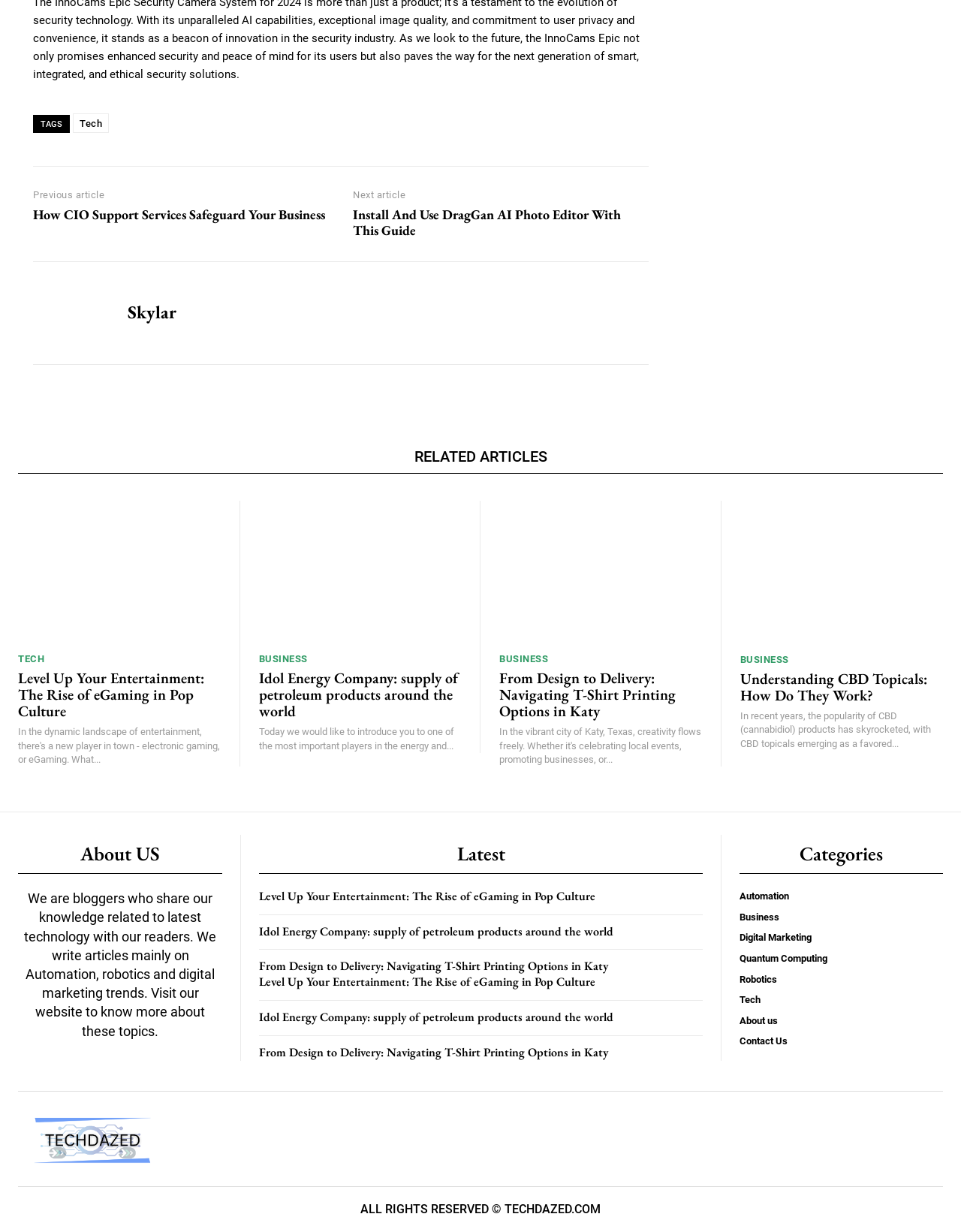Please determine the bounding box coordinates of the element to click on in order to accomplish the following task: "Read the article 'How CIO Support Services Safeguard Your Business'". Ensure the coordinates are four float numbers ranging from 0 to 1, i.e., [left, top, right, bottom].

[0.034, 0.167, 0.338, 0.181]